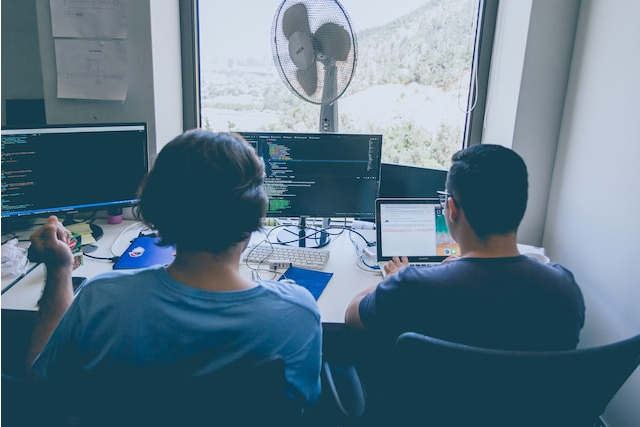Craft a detailed explanation of the image.

In a bright and collaborative workspace, two individuals engage in programming at a sleek wooden desk surrounded by three computer screens. The screens display lines of colorful code, emphasizing their focus on software development. One person, with slightly curly hair and dressed in a blue shirt, gestures as they discuss ideas, while the other, in a dark shirt, concentrates on a laptop, typing intently. Illuminated by natural light streaming through a large window, the backdrop reveals a picturesque view of distant mountains and greenery, highlighting the balance between technology and nature in this engaging learning environment.